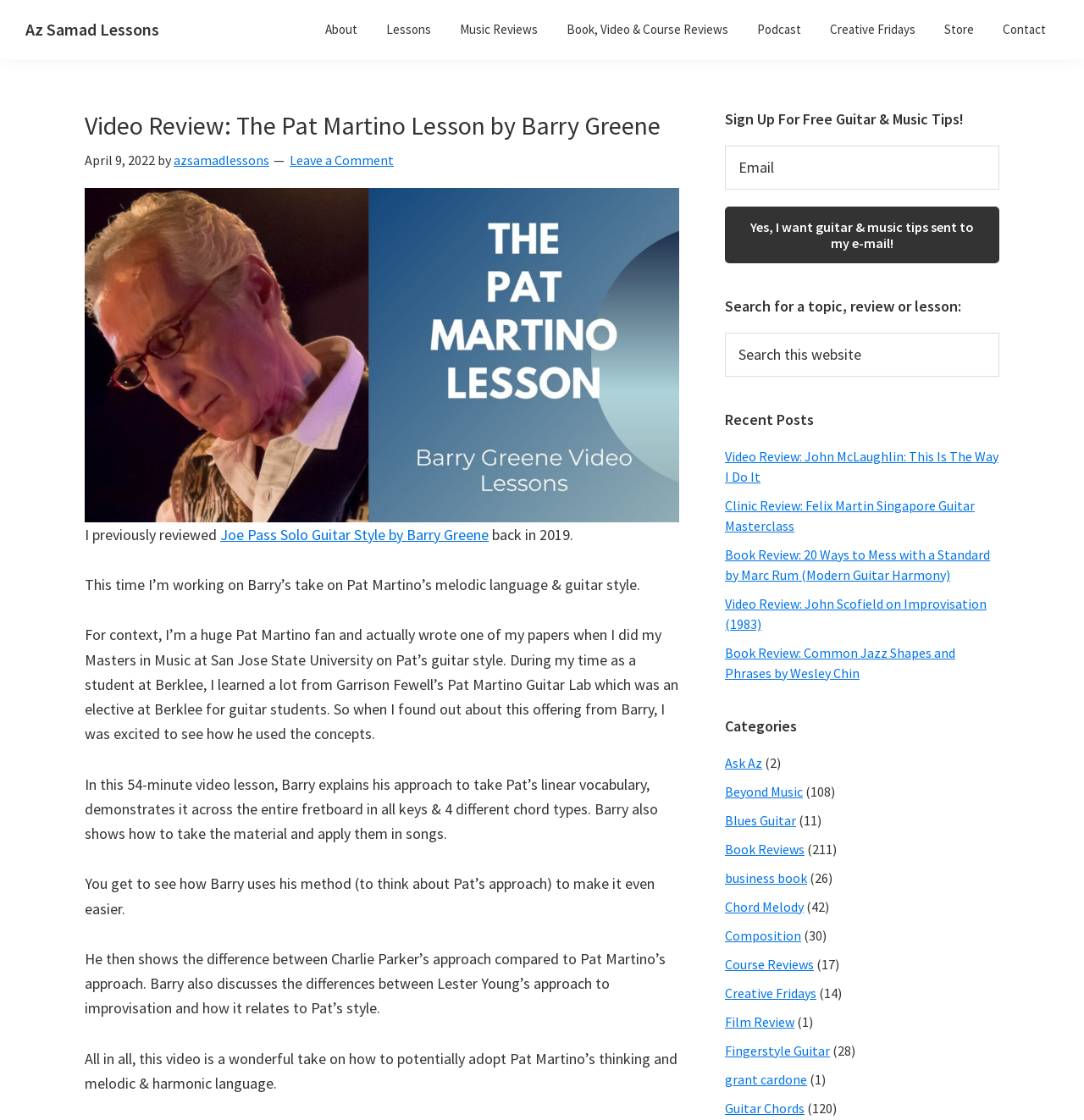Determine the bounding box coordinates of the clickable region to execute the instruction: "Read the video review of John McLaughlin: This Is The Way I Do It". The coordinates should be four float numbers between 0 and 1, denoted as [left, top, right, bottom].

[0.669, 0.4, 0.921, 0.433]